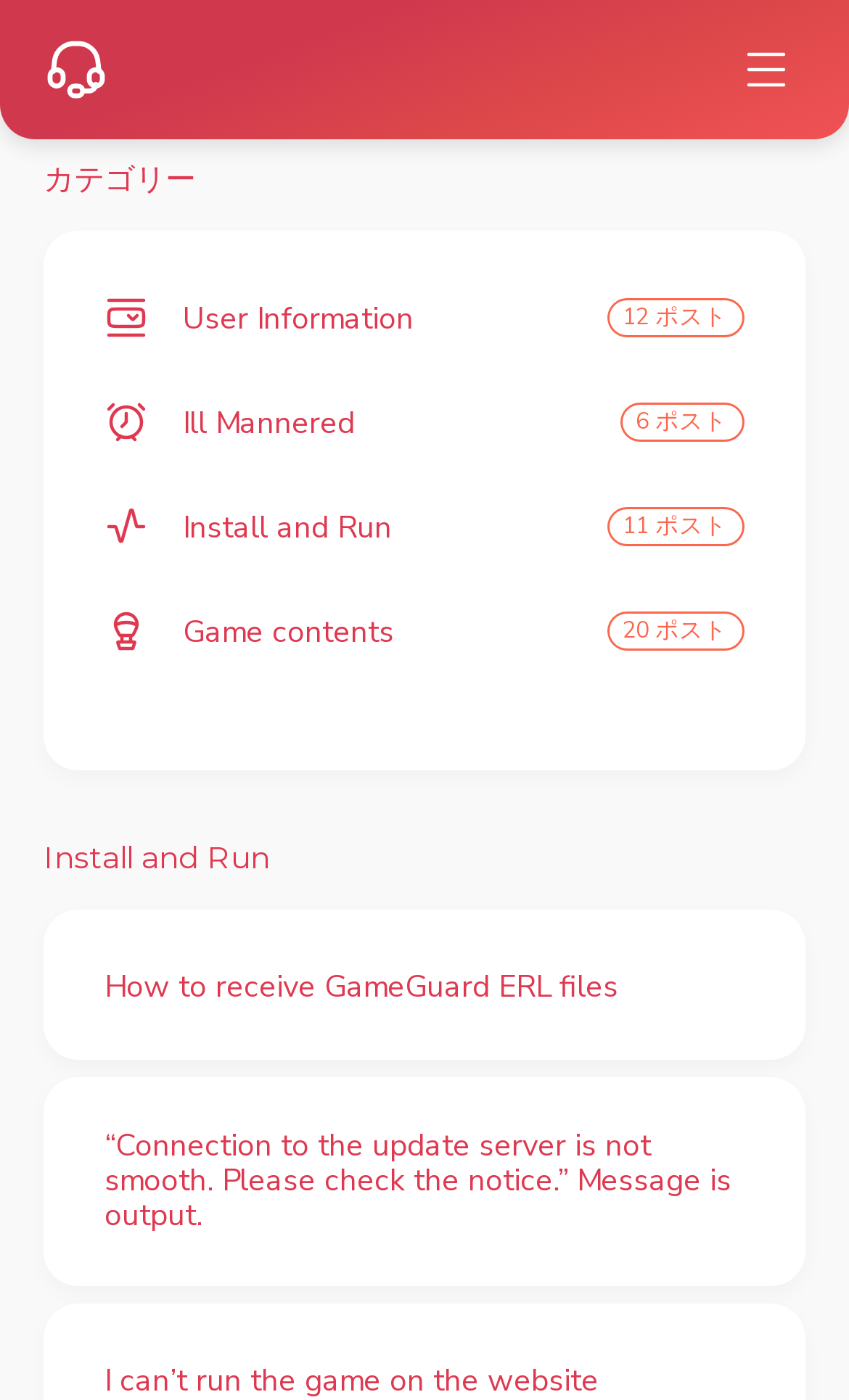What is the issue described in the second button?
Make sure to answer the question with a detailed and comprehensive explanation.

The second button has the text '“Connection to the update server is not smooth. Please check the notice.” Message is output.', which suggests that the issue described is related to the connection to the update server.